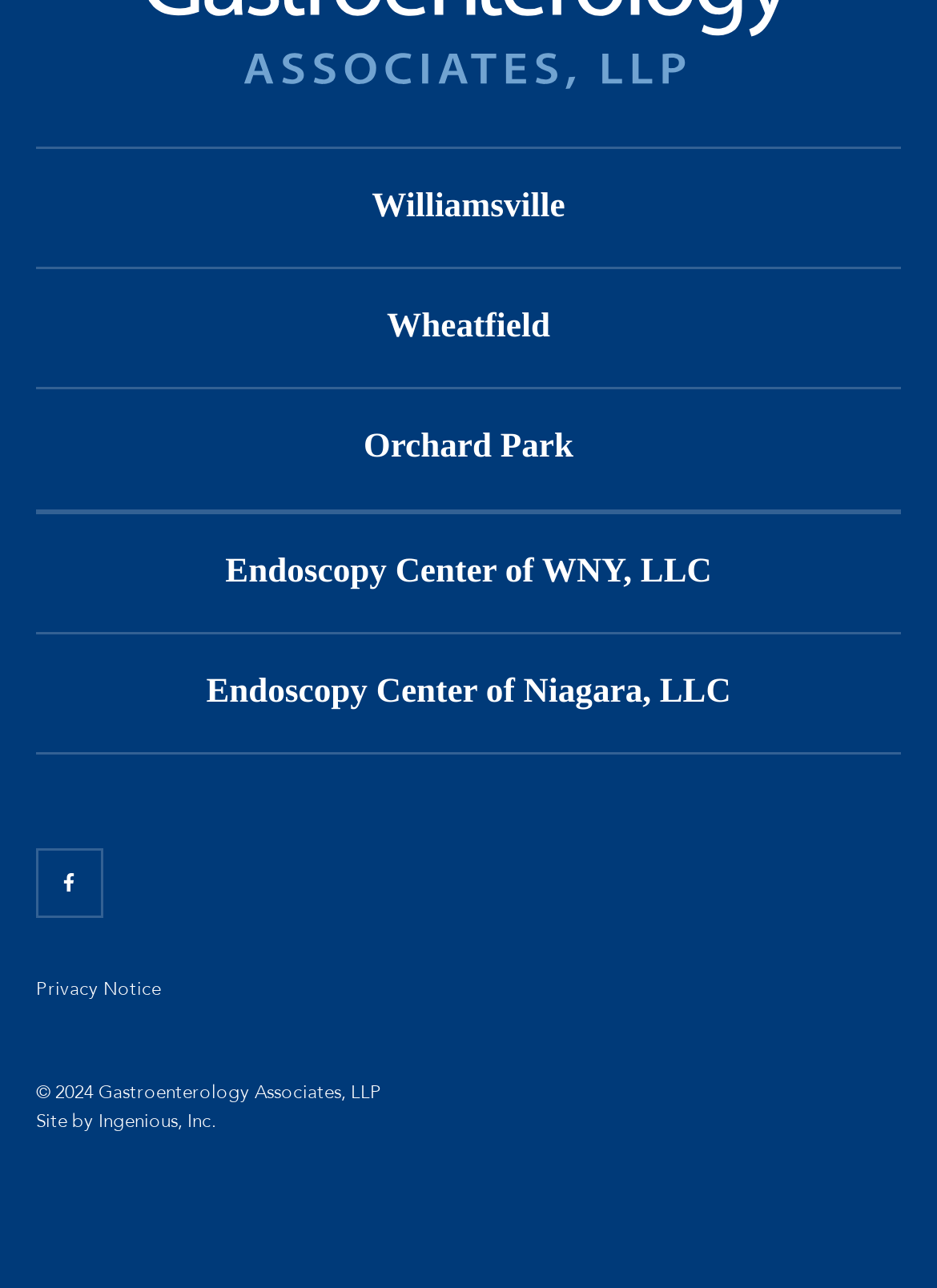Can you determine the bounding box coordinates of the area that needs to be clicked to fulfill the following instruction: "Visit Facebook page"?

None